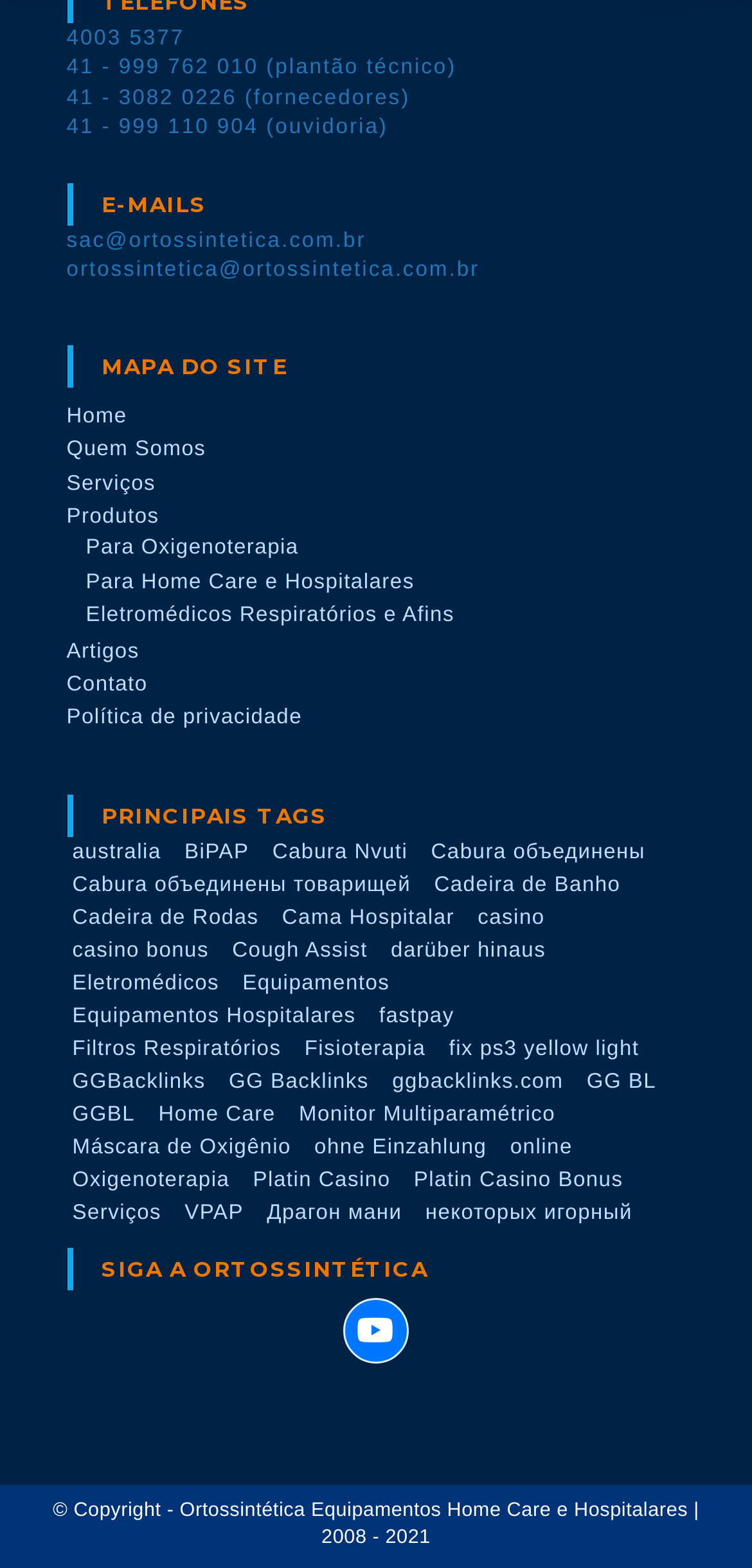Please provide a one-word or phrase answer to the question: 
What is the copyright year range?

2008 - 2021